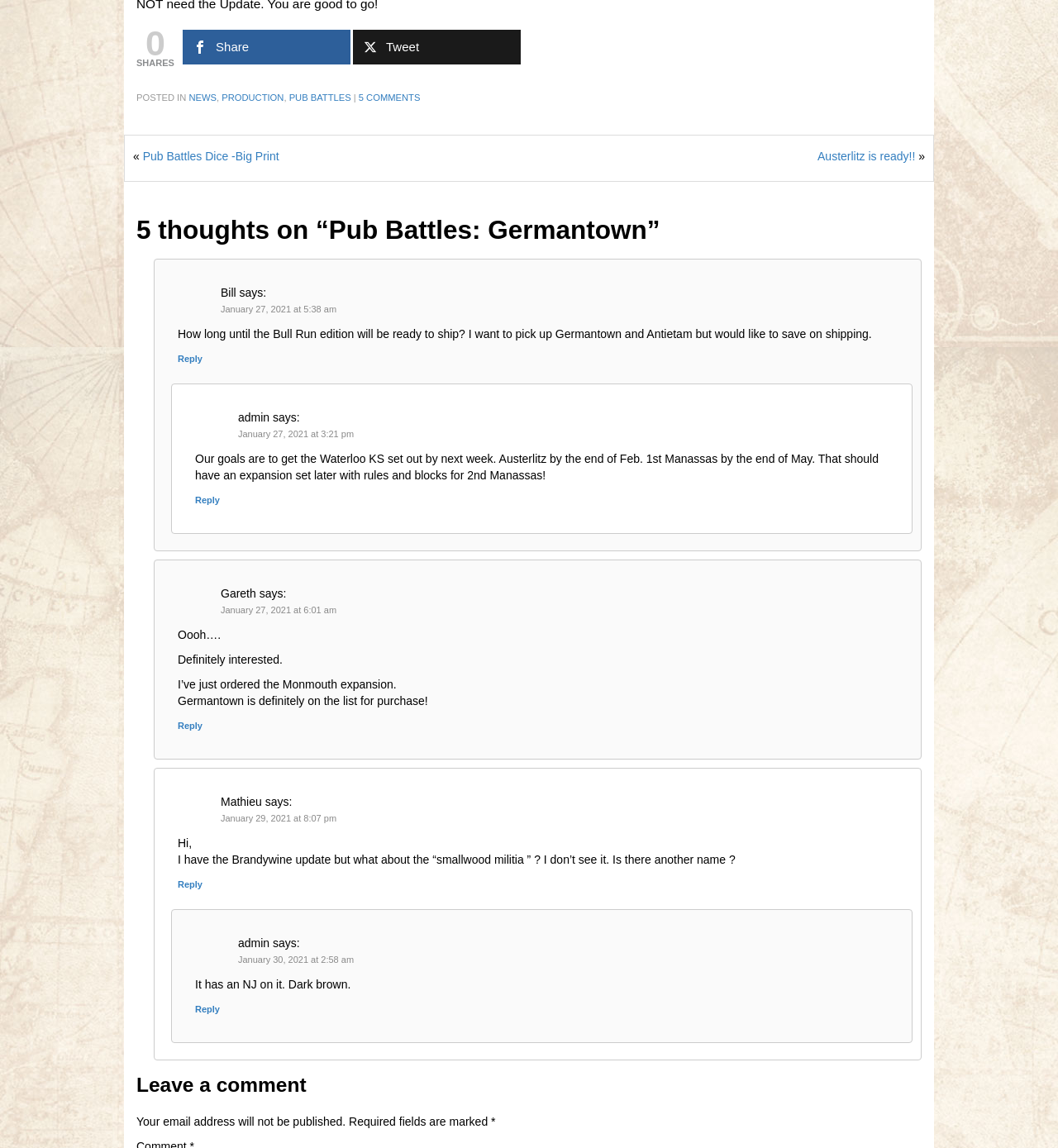Locate the bounding box coordinates of the clickable part needed for the task: "Click on the 'Reply to Bill' link".

[0.168, 0.308, 0.191, 0.317]